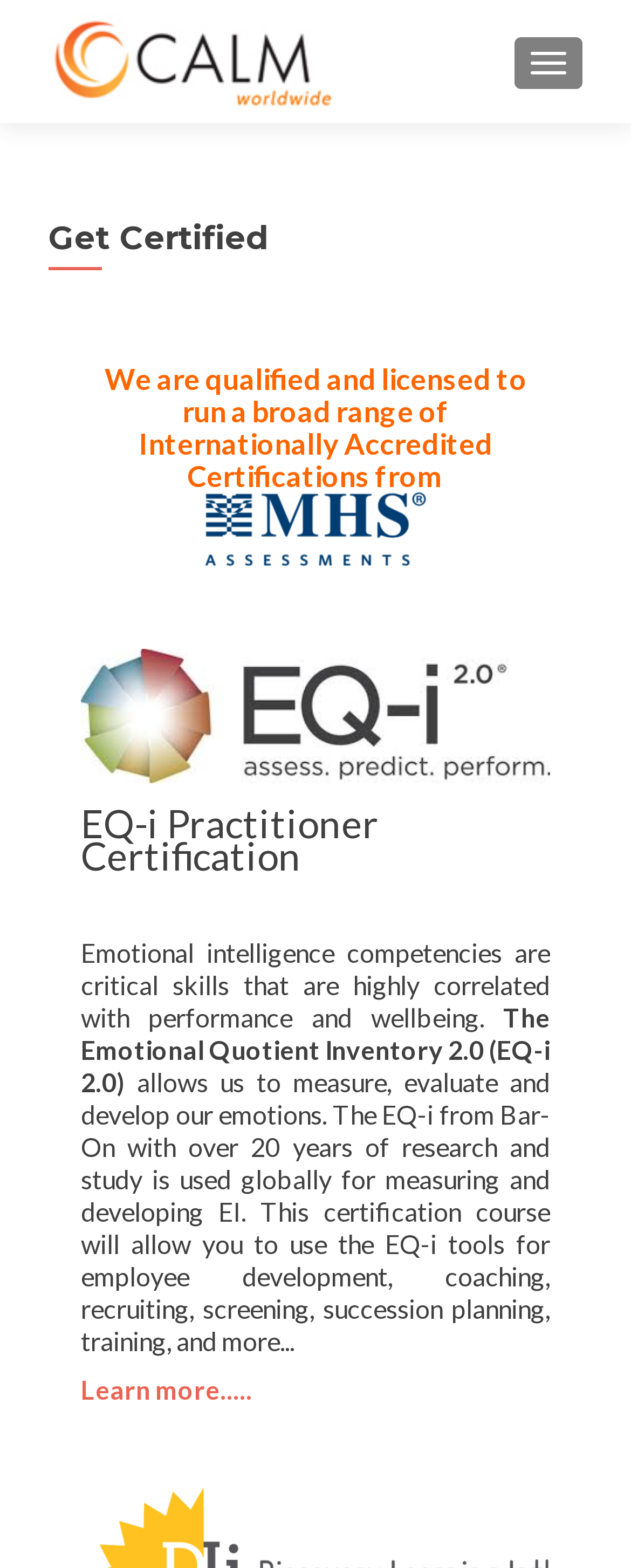Please examine the image and answer the question with a detailed explanation:
What can be done by clicking 'Learn more...'?

By clicking the 'Learn more...' link, users can get more information about the certification course or the EQ-i tools, as it is likely to lead to a page with more detailed information.